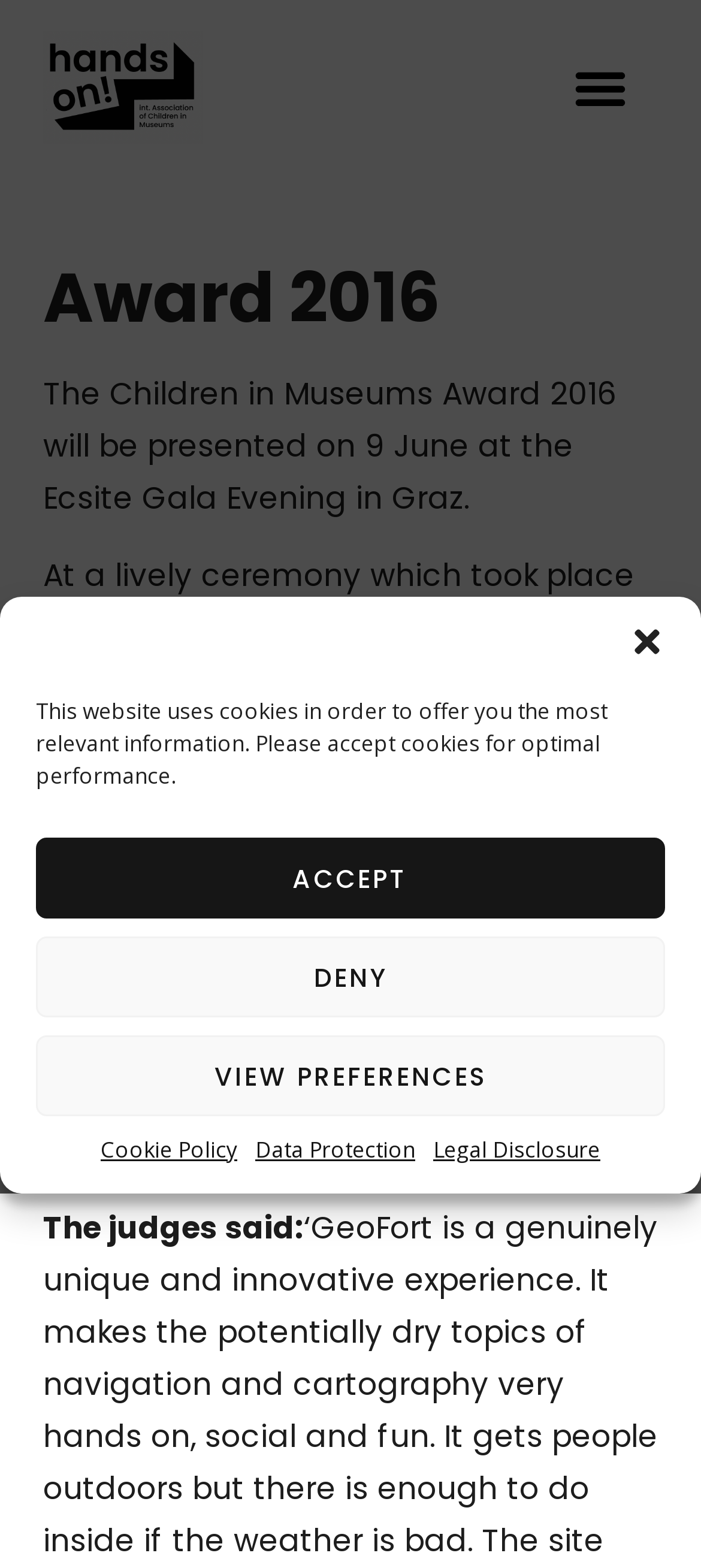Extract the bounding box for the UI element that matches this description: "Menu".

[0.797, 0.03, 0.913, 0.081]